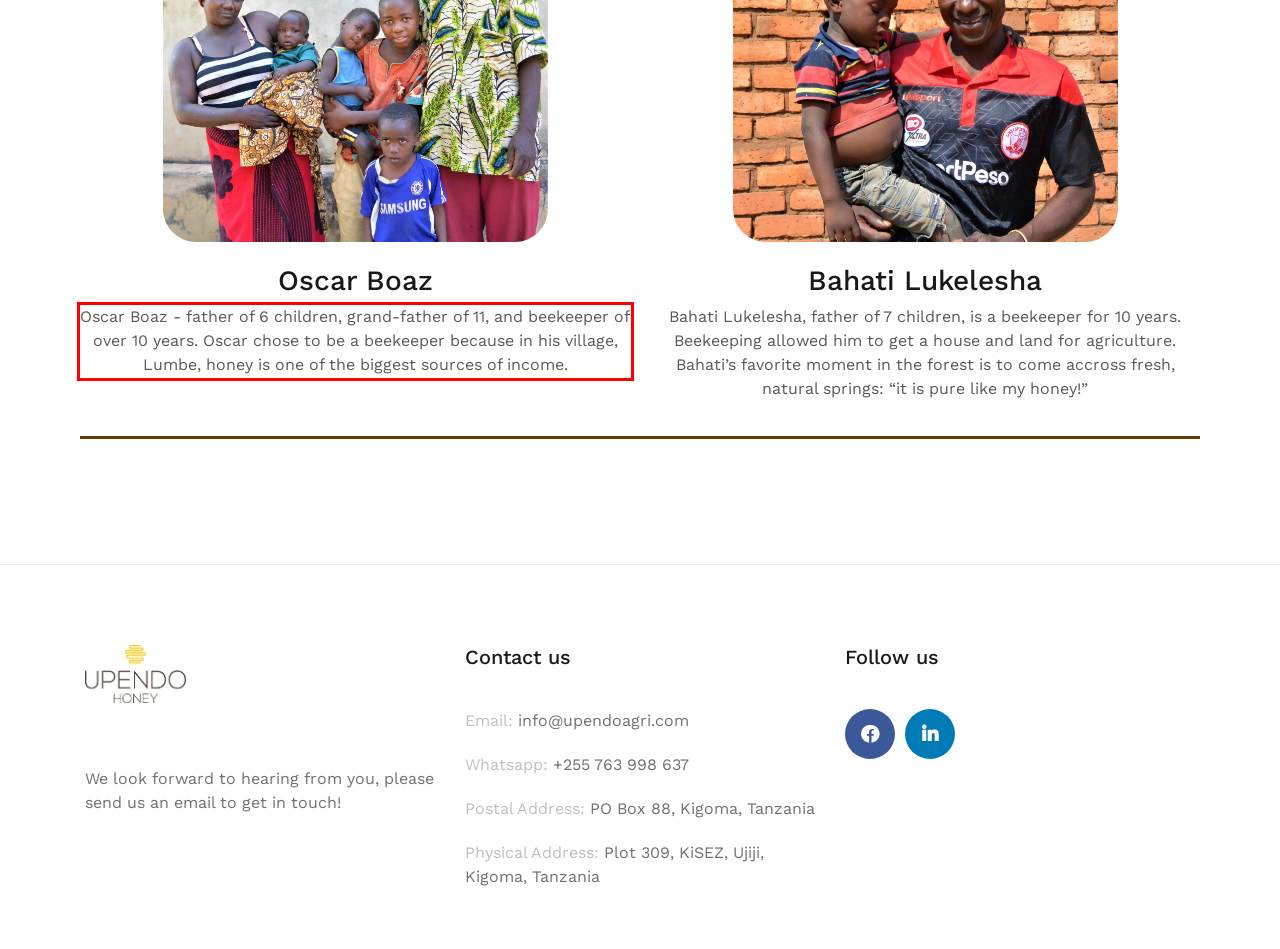Please extract the text content from the UI element enclosed by the red rectangle in the screenshot.

Oscar Boaz - father of 6 children, grand-father of 11, and beekeeper of over 10 years. Oscar chose to be a beekeeper because in his village, Lumbe, honey is one of the biggest sources of income.